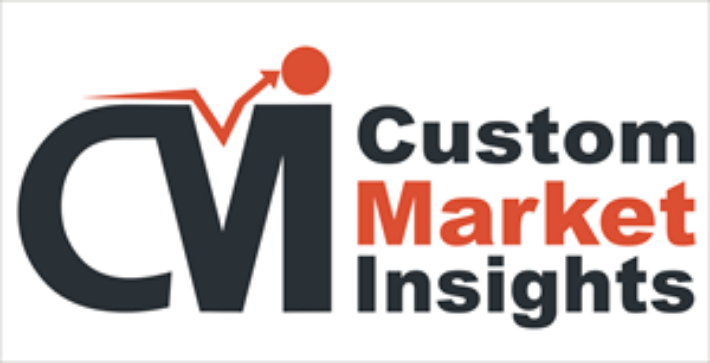Use a single word or phrase to answer the question: 
What is the projected CAGR of the hypochlorous acid market?

5.25%